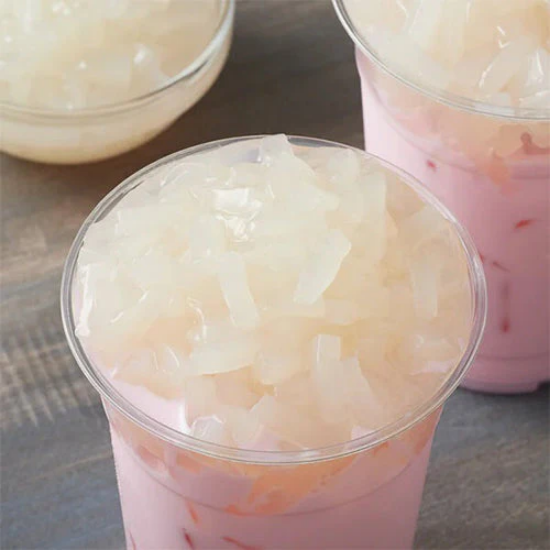What is the material of the cups?
Look at the image and respond with a single word or a short phrase.

Clear plastic